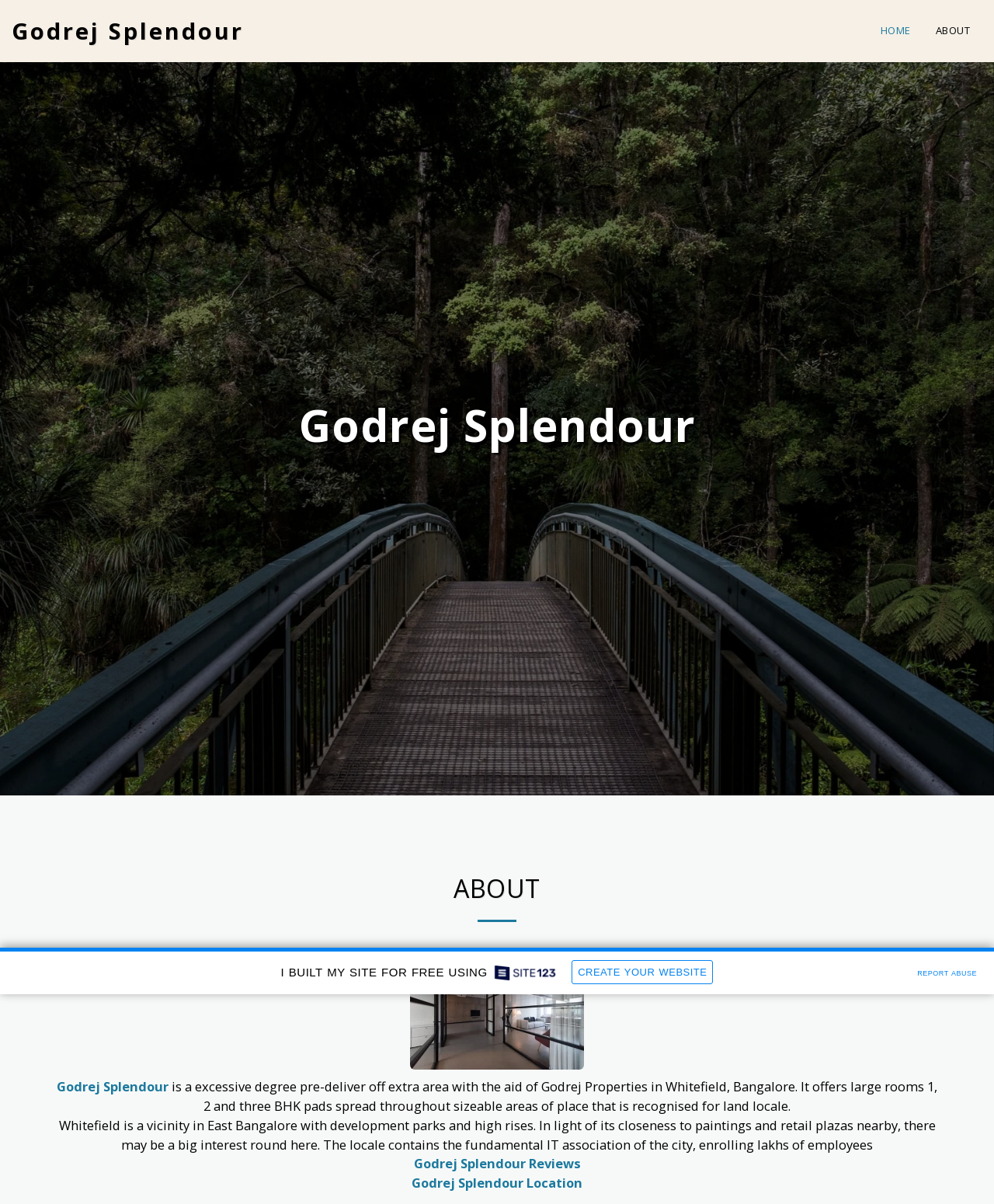Offer a detailed explanation of the webpage layout and contents.

The webpage is about Godrej Splendour, a real estate project in Whitefield, Bangalore. At the top, there are navigation links, including "HOME" and "ABOUT", positioned side by side. Below these links, there is a layout table that occupies most of the page.

In the top-left section of the layout table, there is a heading that reads "Godrej Splendour". Below this heading, there is a section that provides information about the project. This section is divided into two parts. The top part has a heading "ABOUT" and a horizontal separator line below it. Below the separator line, there is an image related to the project, accompanied by a paragraph of text that describes the project as a pre-delivery offering by Godrej Properties, featuring large rooms and spacious areas.

The second part of the section has two paragraphs of text that provide more information about the location of the project, Whitefield, and its proximity to workplaces and retail plazas. Below these paragraphs, there are two links, "Godrej Splendour Reviews" and "Godrej Splendour Location", positioned side by side.

At the bottom of the page, there are three links: "I BUILT MY SITE FOR FREE USING CREATE YOUR WEBSITE" with an accompanying image, "REPORT ABUSE", and another link to "Godrej Splendour" that is likely a footer link.